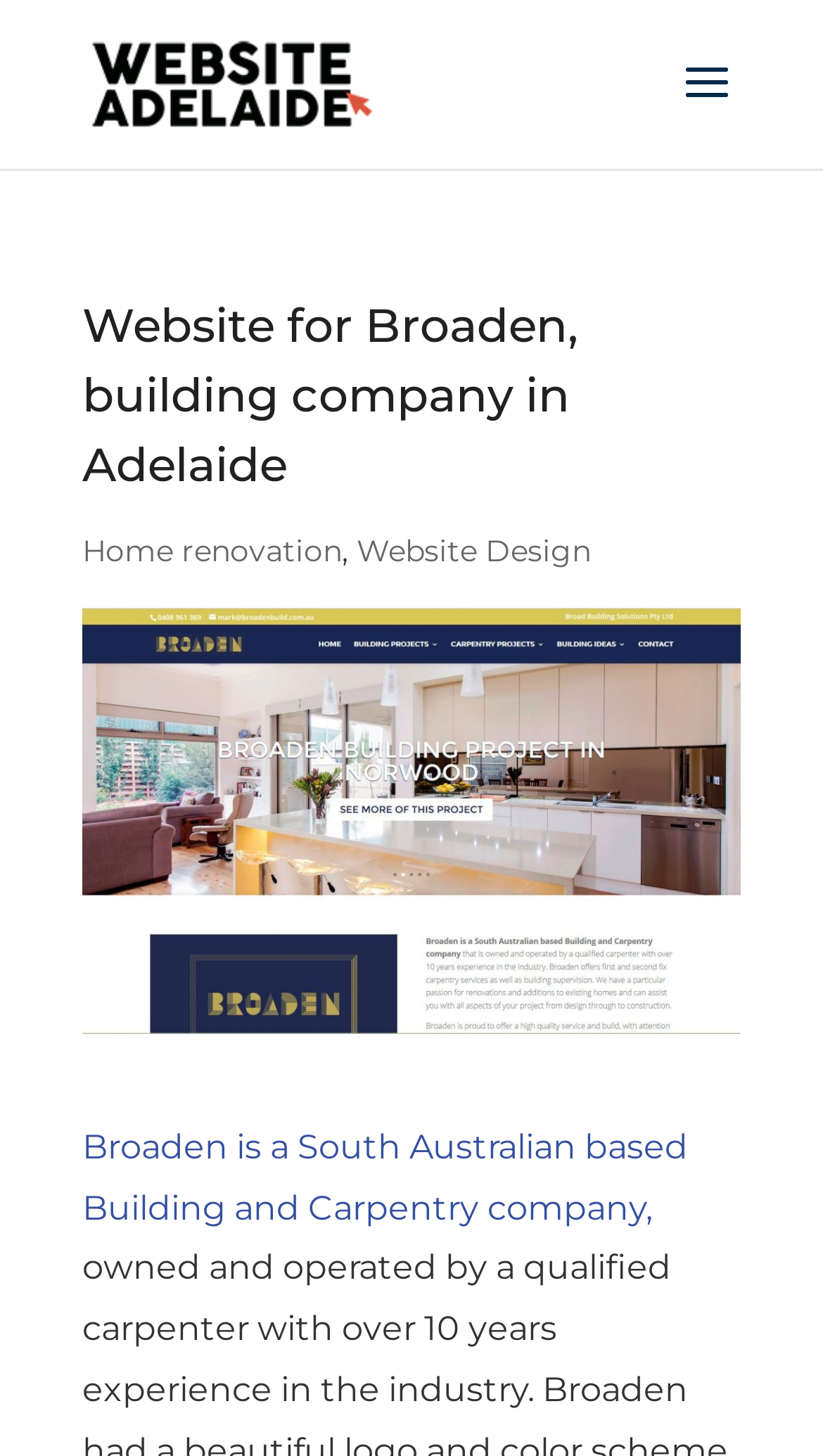Please reply to the following question with a single word or a short phrase:
What is the main topic of the webpage?

Building company